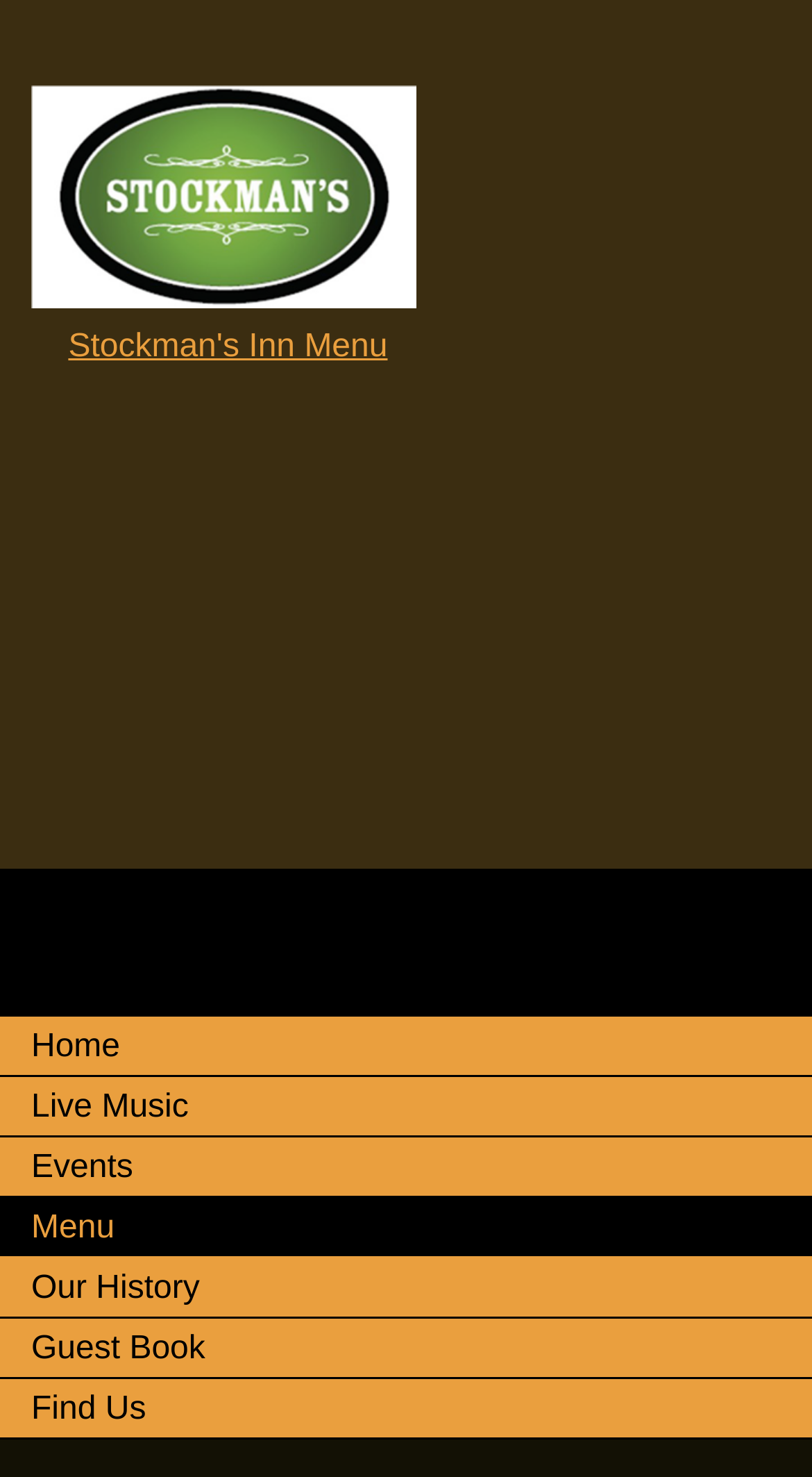Observe the image and answer the following question in detail: How many menu items are listed?

I counted the number of link elements with text starting from 'Home' to 'Find Us', which are likely to be menu items. There are 6 such elements.